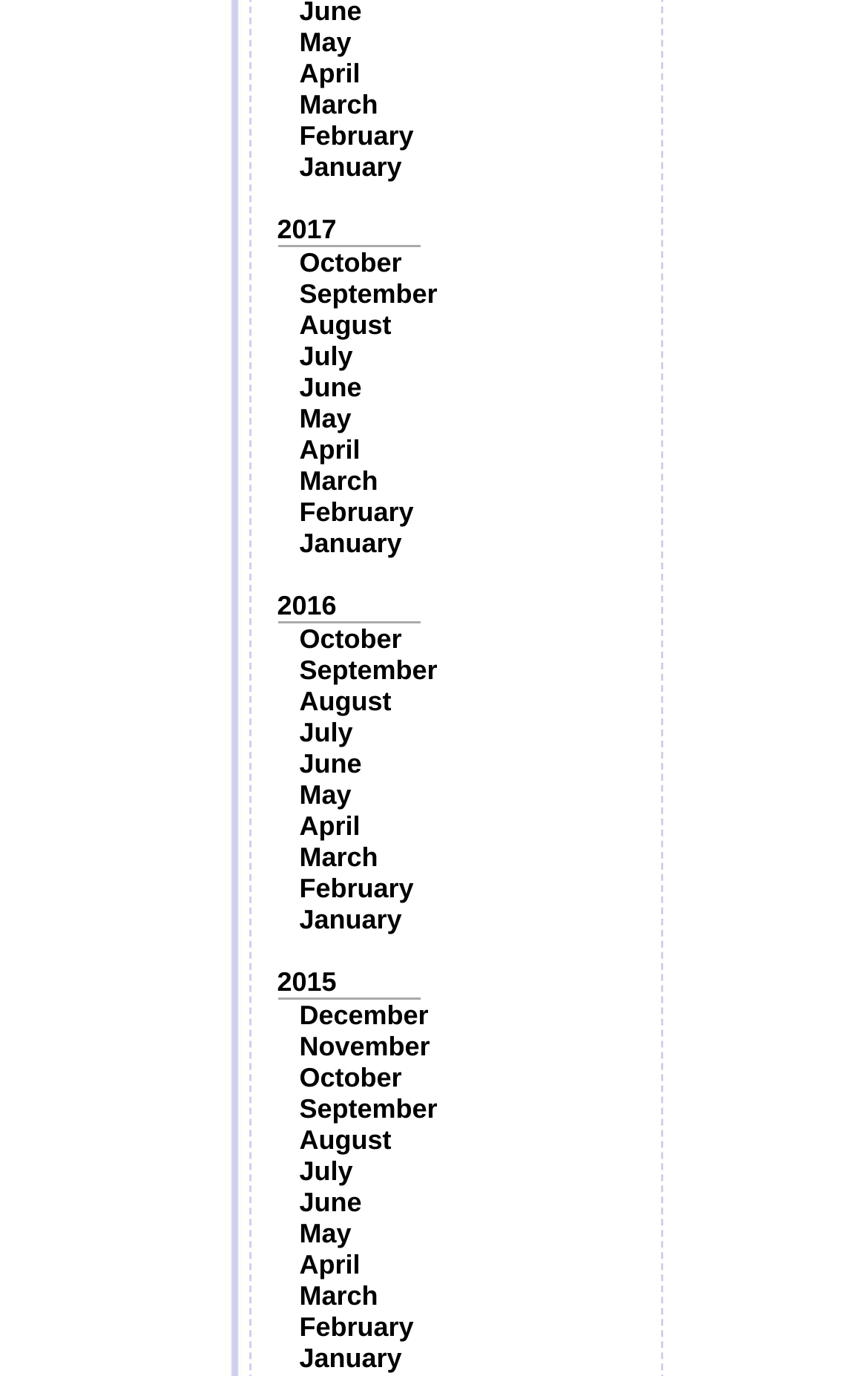Pinpoint the bounding box coordinates for the area that should be clicked to perform the following instruction: "Toggle navigation".

None